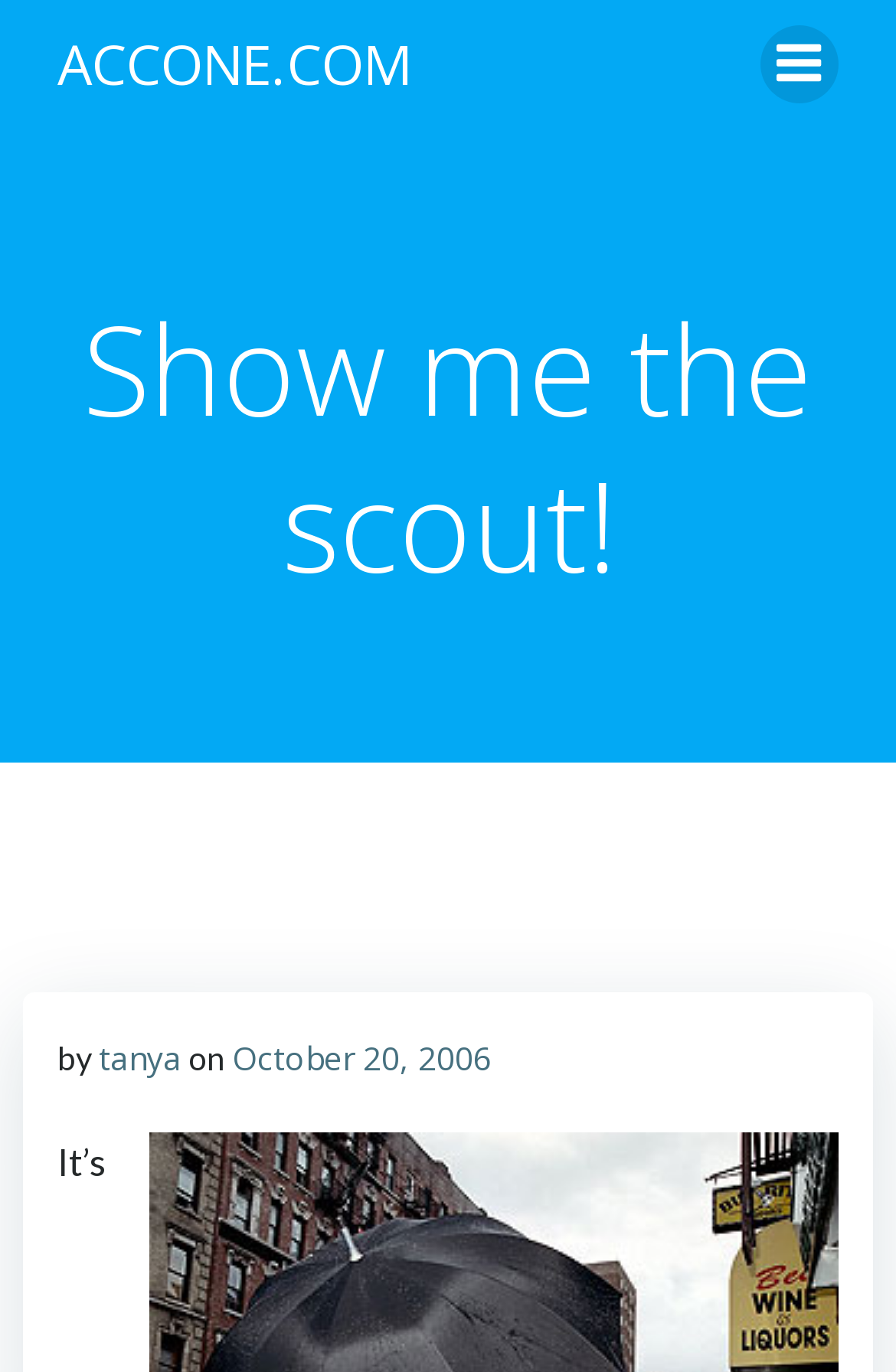Answer the question below in one word or phrase:
What is the website's name?

ACCONE.COM